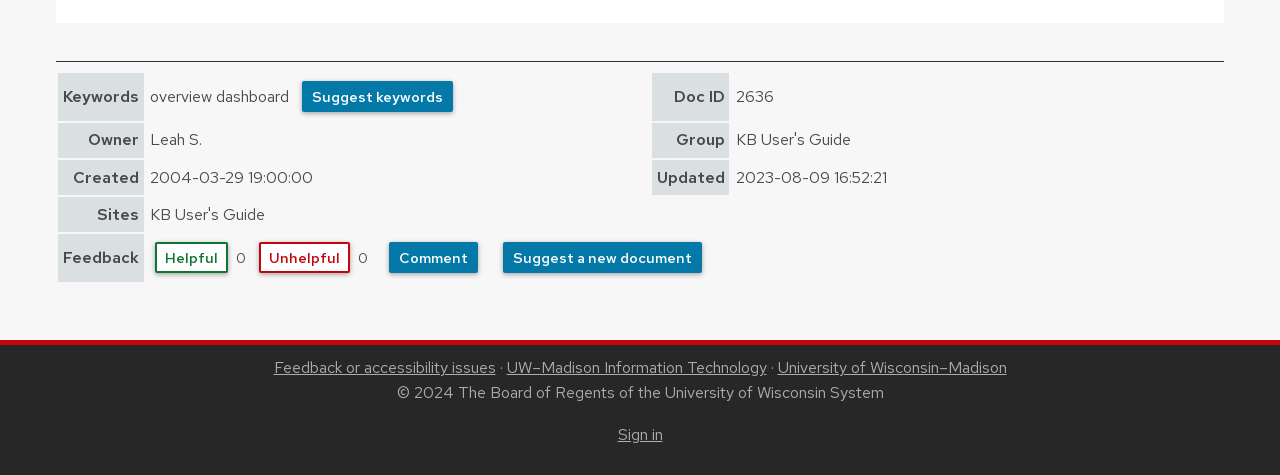Provide a single word or phrase answer to the question: 
What is the document ID?

2636